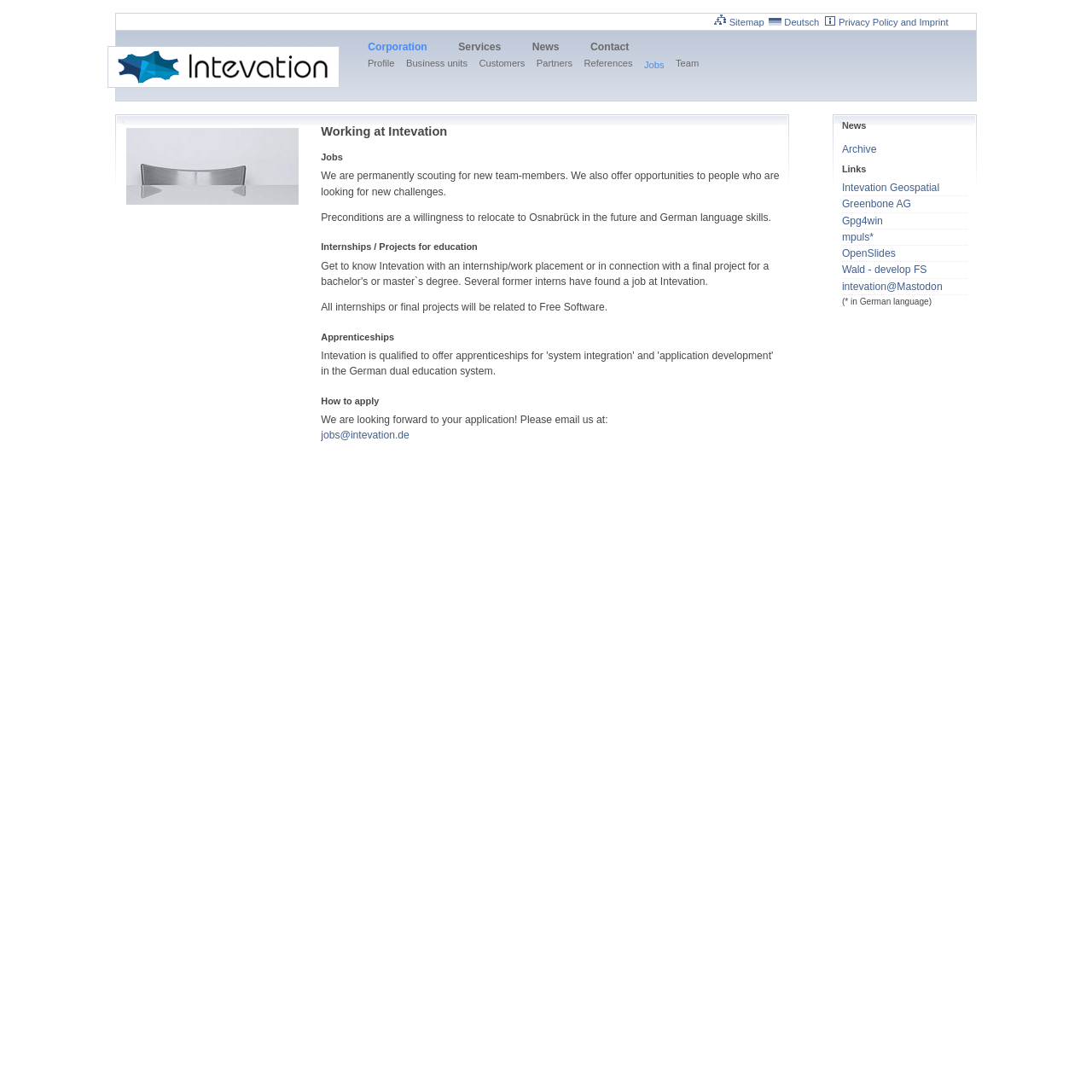Please answer the following question as detailed as possible based on the image: 
What type of jobs are available?

The webpage provides various job opportunities including internships, projects for education, apprenticeships, and permanent jobs. This is evident from the headings 'Internships / Projects for education', 'Apprenticeships', and the text 'We are permanently scouting for new team-members'.